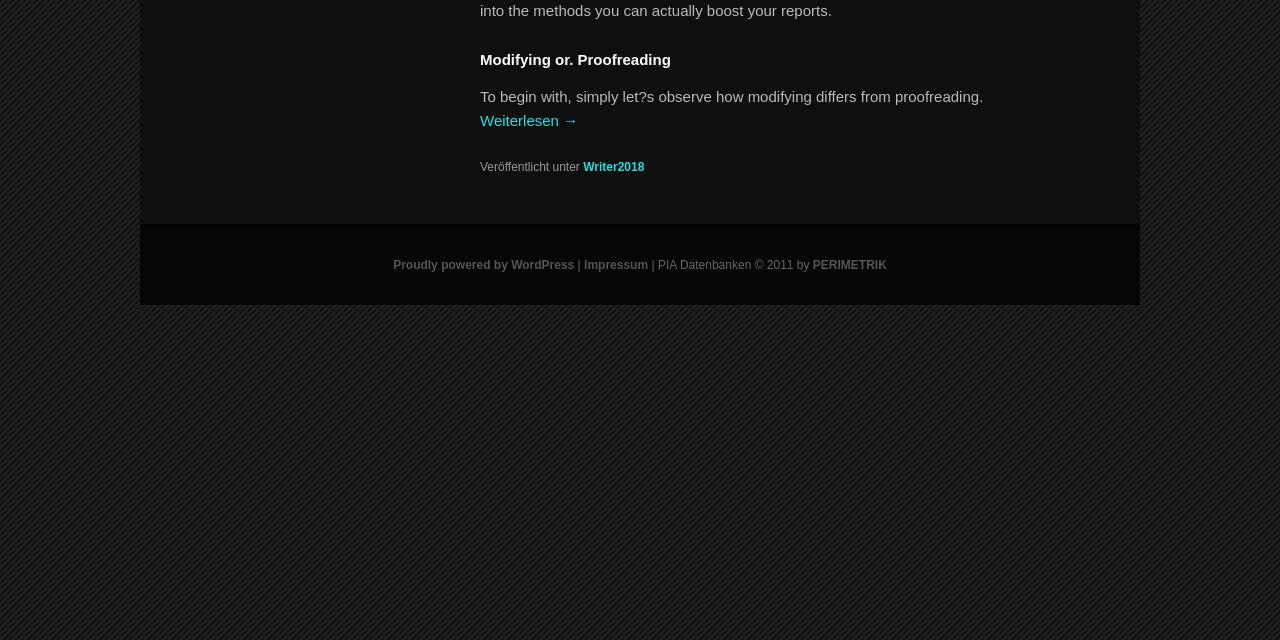Provide the bounding box coordinates in the format (top-left x, top-left y, bottom-right x, bottom-right y). All values are floating point numbers between 0 and 1. Determine the bounding box coordinate of the UI element described as: parent_node: 返回 Back

None